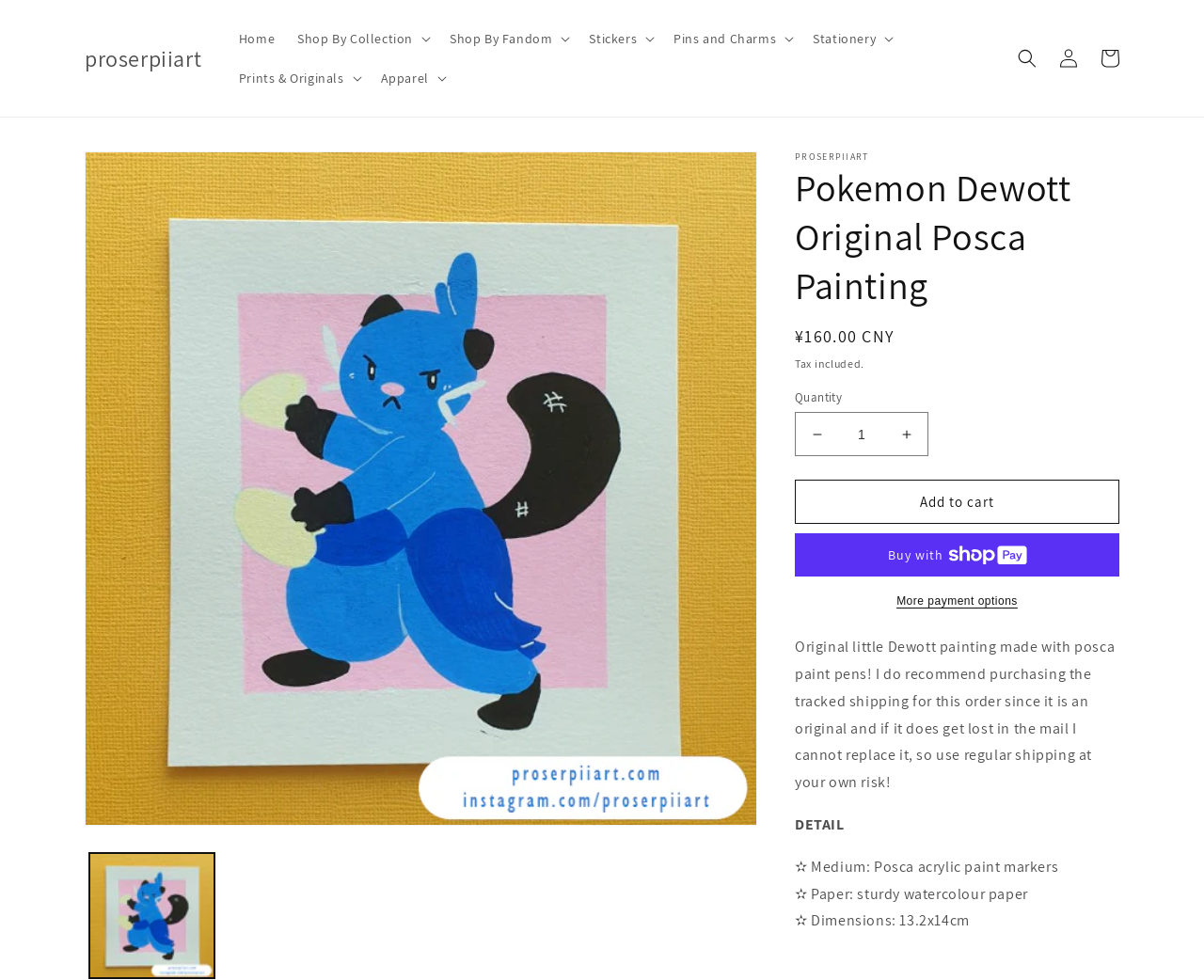Please analyze the image and give a detailed answer to the question:
What is the price of the painting?

The price of the painting can be found in the product information section, where it says 'Regular price ¥160.00 CNY'.